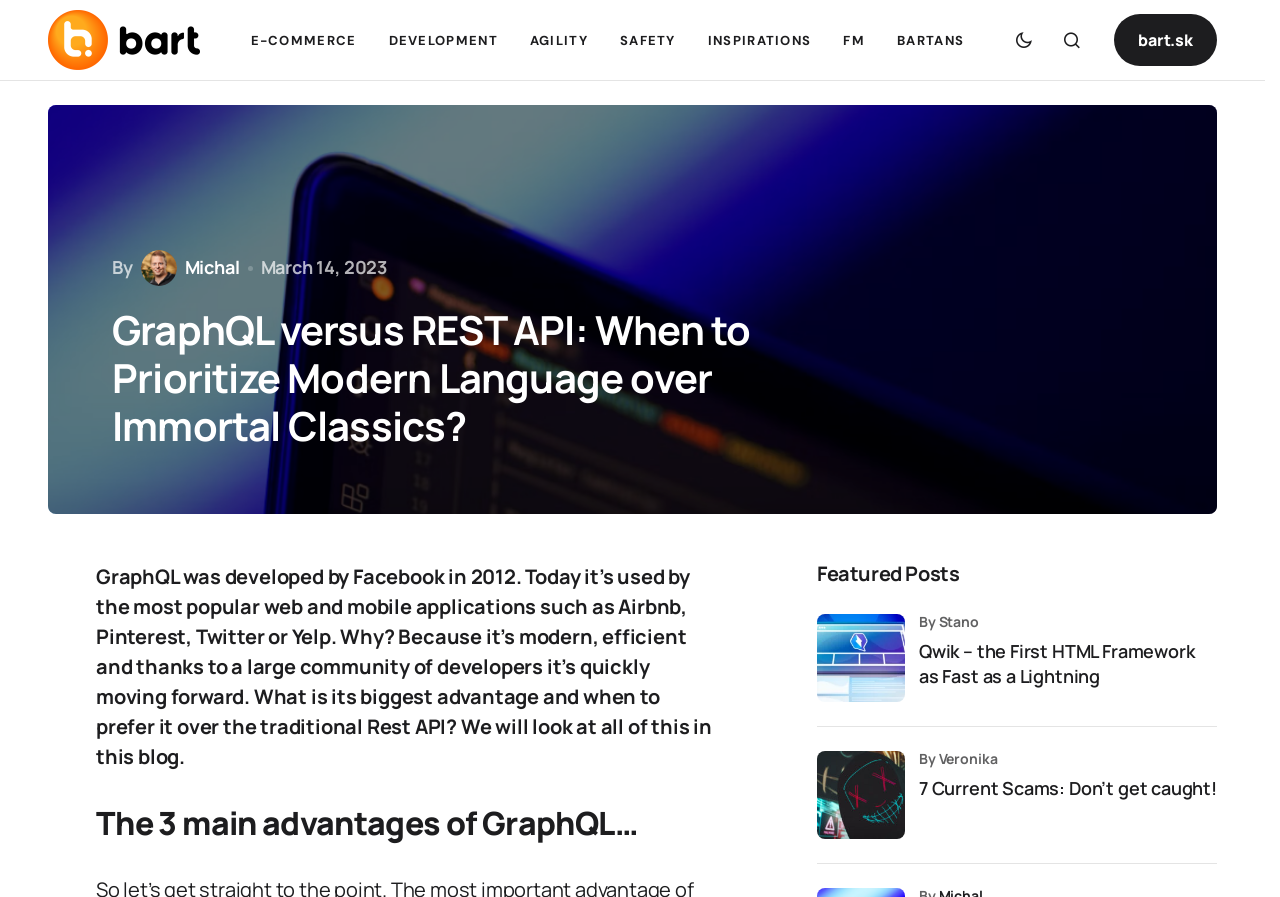What is the date of the article?
Please give a detailed and elaborate explanation in response to the question.

I found the date of the article by looking at the static text element with the text 'March 14, 2023' which is located below the author's name.